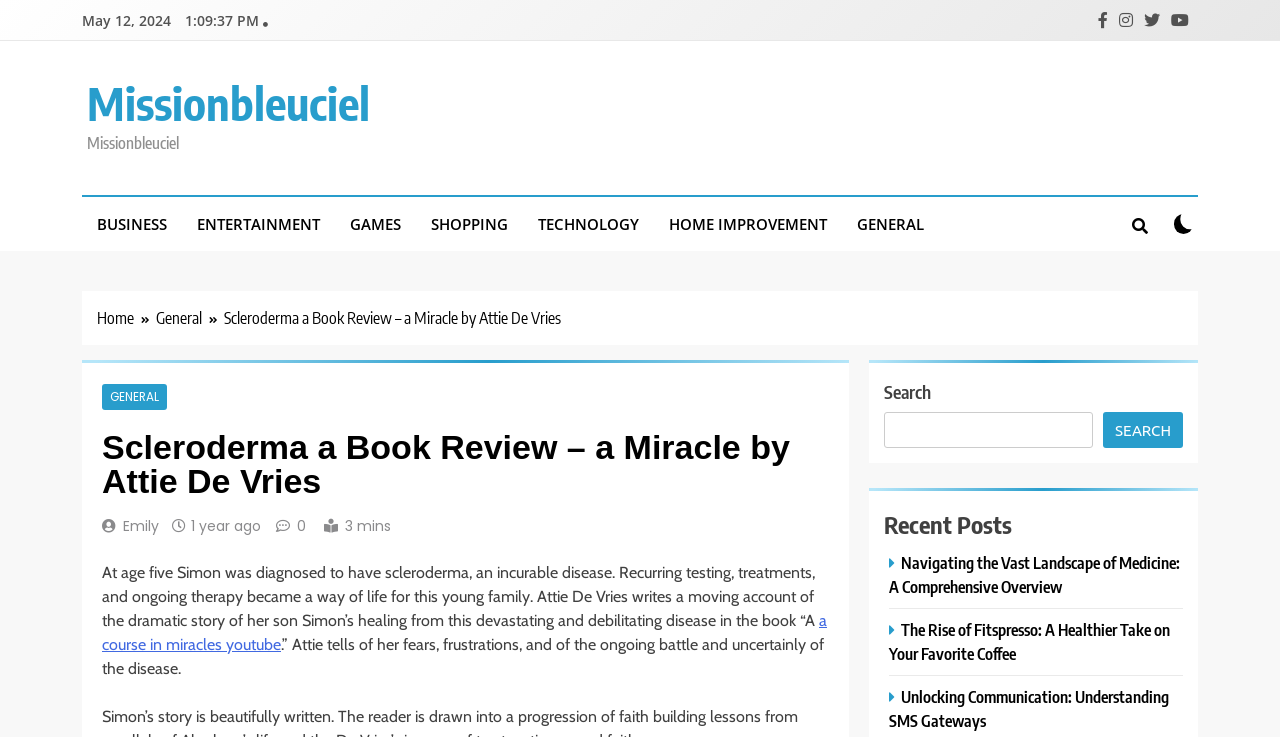Determine the bounding box coordinates of the area to click in order to meet this instruction: "Click on the 'Missionbleuciel' link".

[0.068, 0.102, 0.289, 0.178]